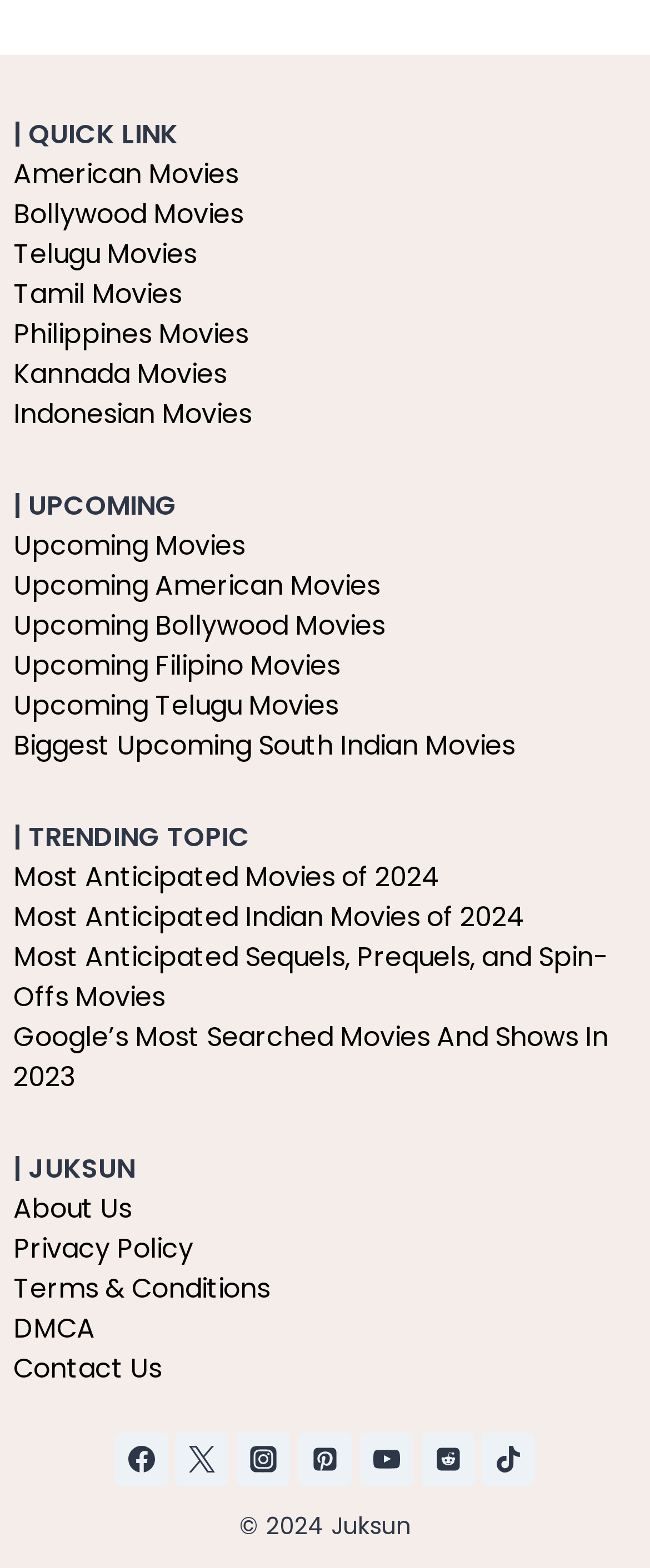How many social media links are there?
Answer the question based on the image using a single word or a brief phrase.

7